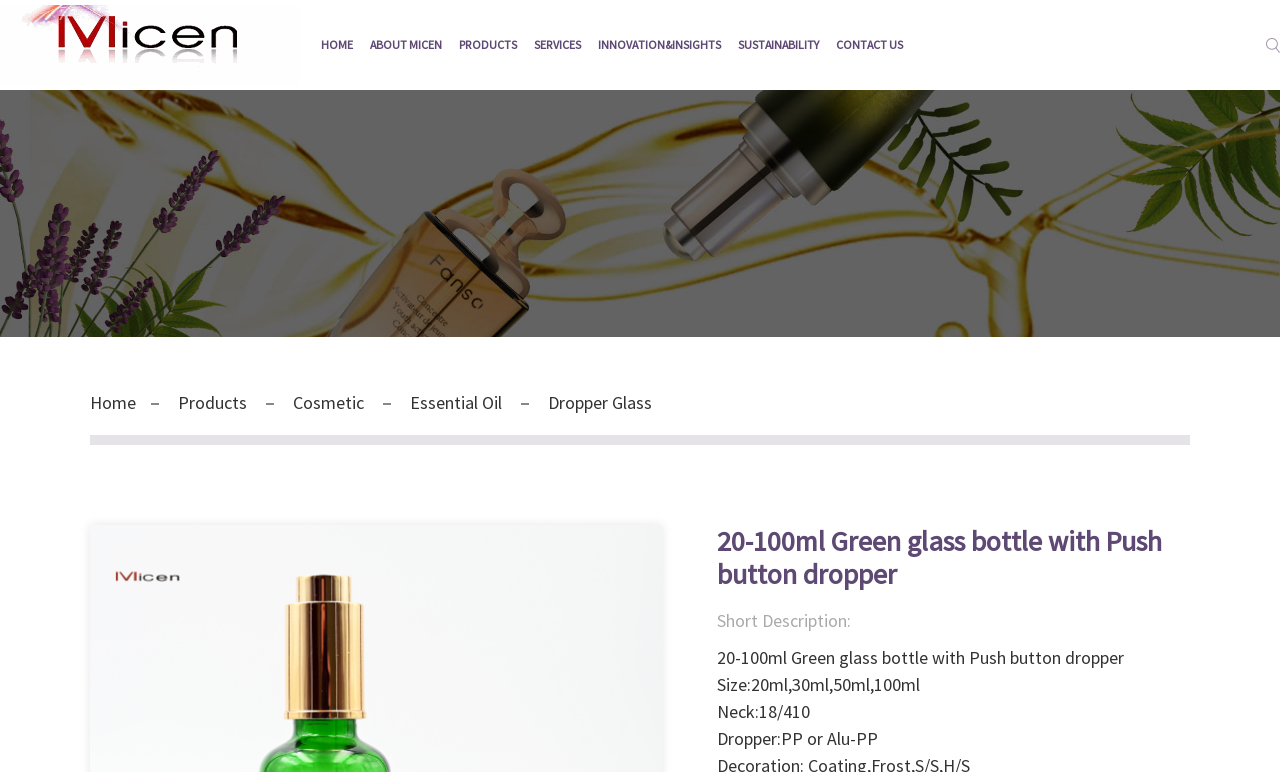Locate the bounding box coordinates of the region to be clicked to comply with the following instruction: "Click the 'HOME' link". The coordinates must be four float numbers between 0 and 1, in the form [left, top, right, bottom].

[0.245, 0.013, 0.281, 0.104]